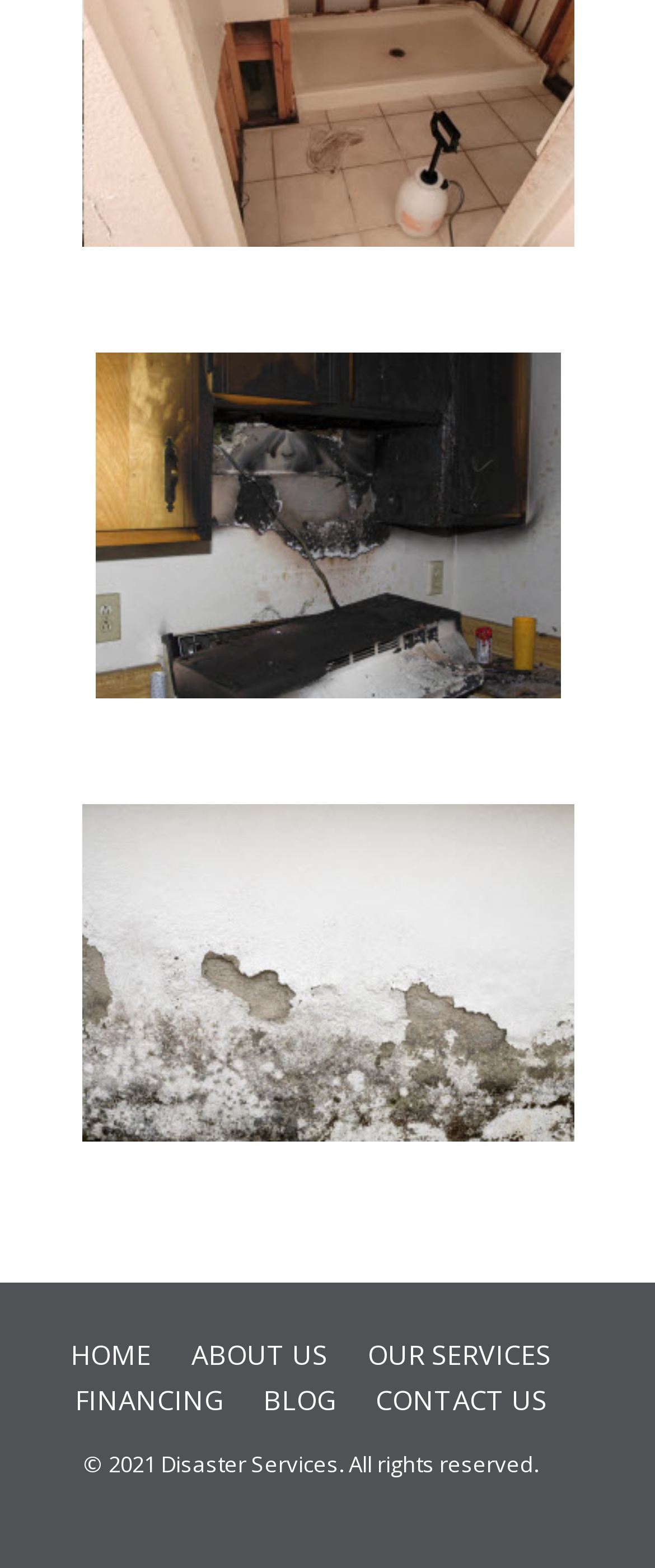Determine the bounding box coordinates for the element that should be clicked to follow this instruction: "post a comment". The coordinates should be given as four float numbers between 0 and 1, in the format [left, top, right, bottom].

None